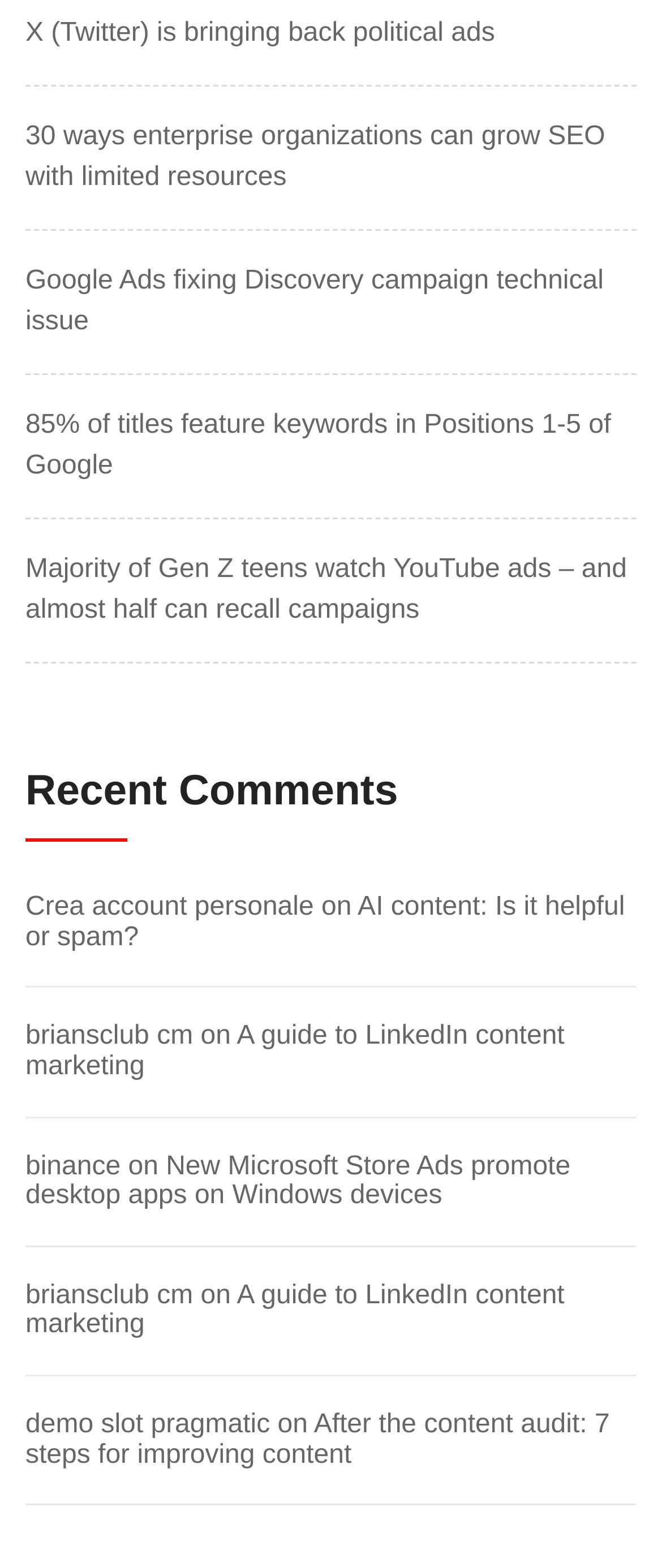Please indicate the bounding box coordinates of the element's region to be clicked to achieve the instruction: "Create a personal account". Provide the coordinates as four float numbers between 0 and 1, i.e., [left, top, right, bottom].

[0.038, 0.569, 0.474, 0.588]